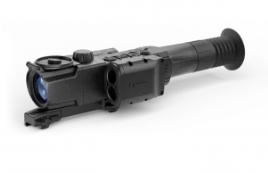Provide a thorough description of what you see in the image.

The image showcases the **Pulsar DS Ultra N455 LRF Digital Night Vision Rangefinding Riflescope**, a sophisticated device designed for enhanced visibility in low-light conditions. This scope features a sleek, robust build with a matte black finish, indicative of its durability and tactical application. Key components include a prominent objective lens, an adjustable ocular, and additional controls for fine-tuning settings. It is engineered for precision, equipped with features such as rangefinding capabilities, making it a valuable tool for both hunters and tactical operators. The design emphasizes functionality, ensuring that the user can maintain accuracy even in challenging environments.